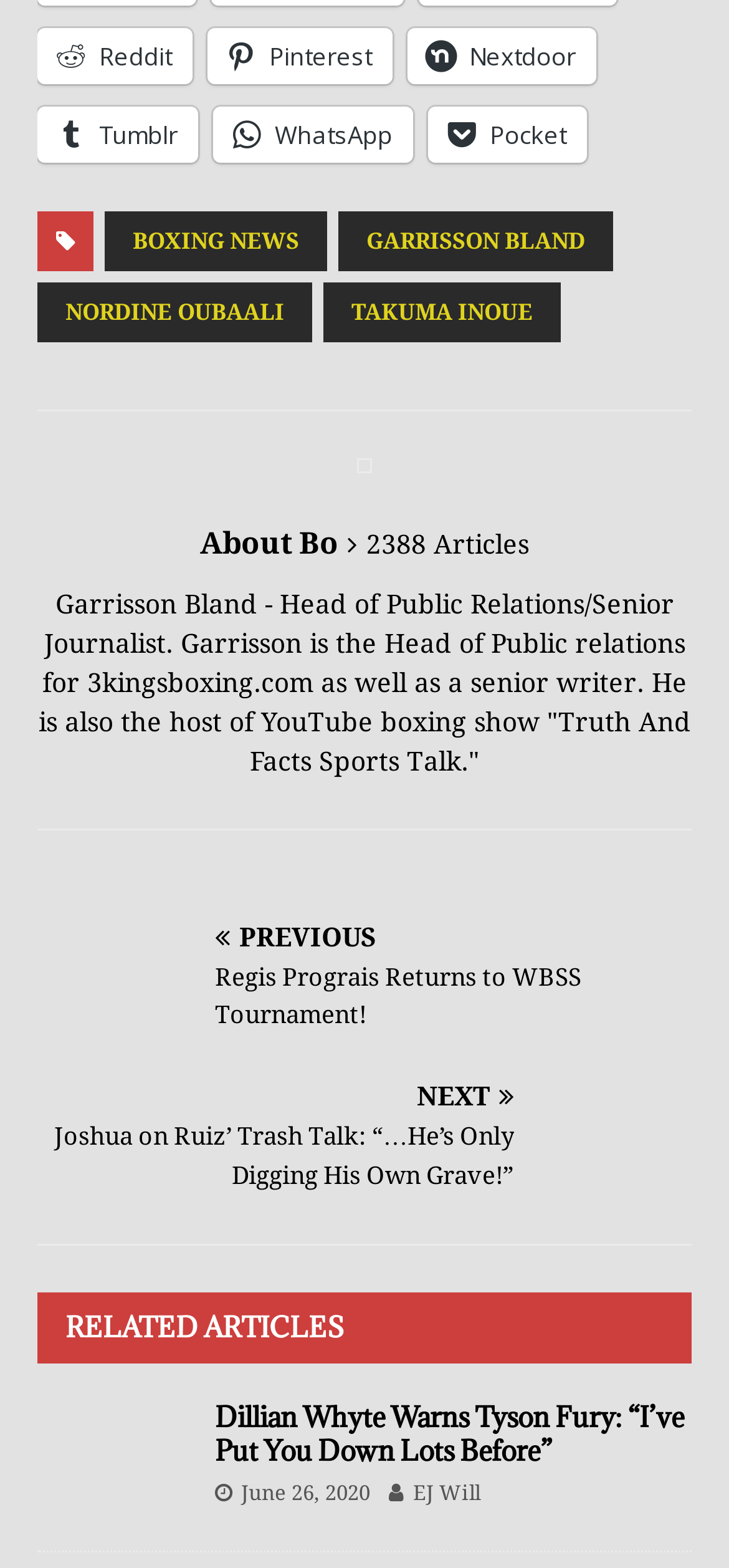Give the bounding box coordinates for this UI element: "June 26, 2020". The coordinates should be four float numbers between 0 and 1, arranged as [left, top, right, bottom].

[0.331, 0.221, 0.508, 0.236]